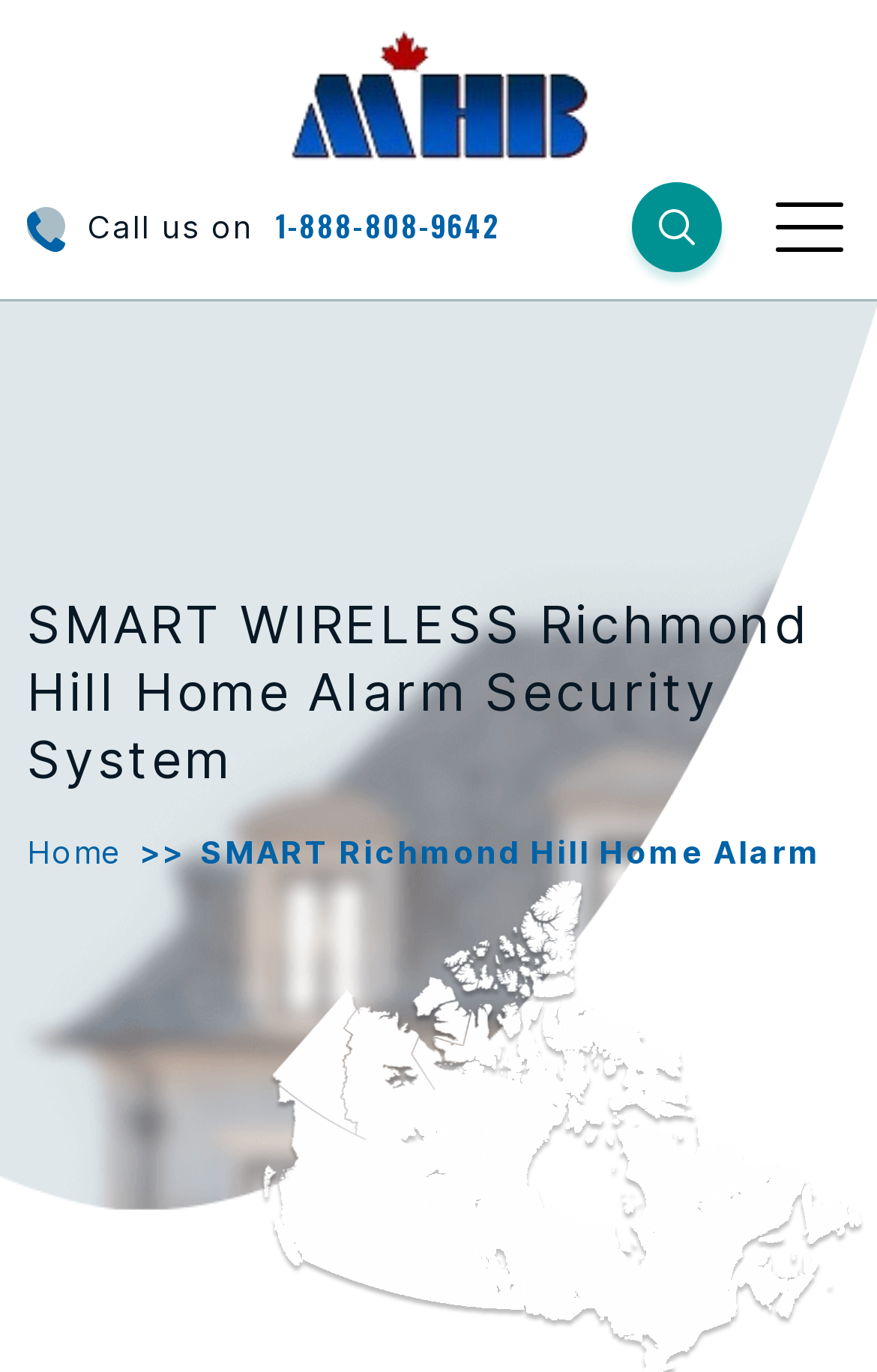What is the first menu item on this webpage?
Please give a detailed and thorough answer to the question, covering all relevant points.

I found this by looking at the link element with the text 'Home' which is located at the top of the webpage, suggesting that it is the first menu item.